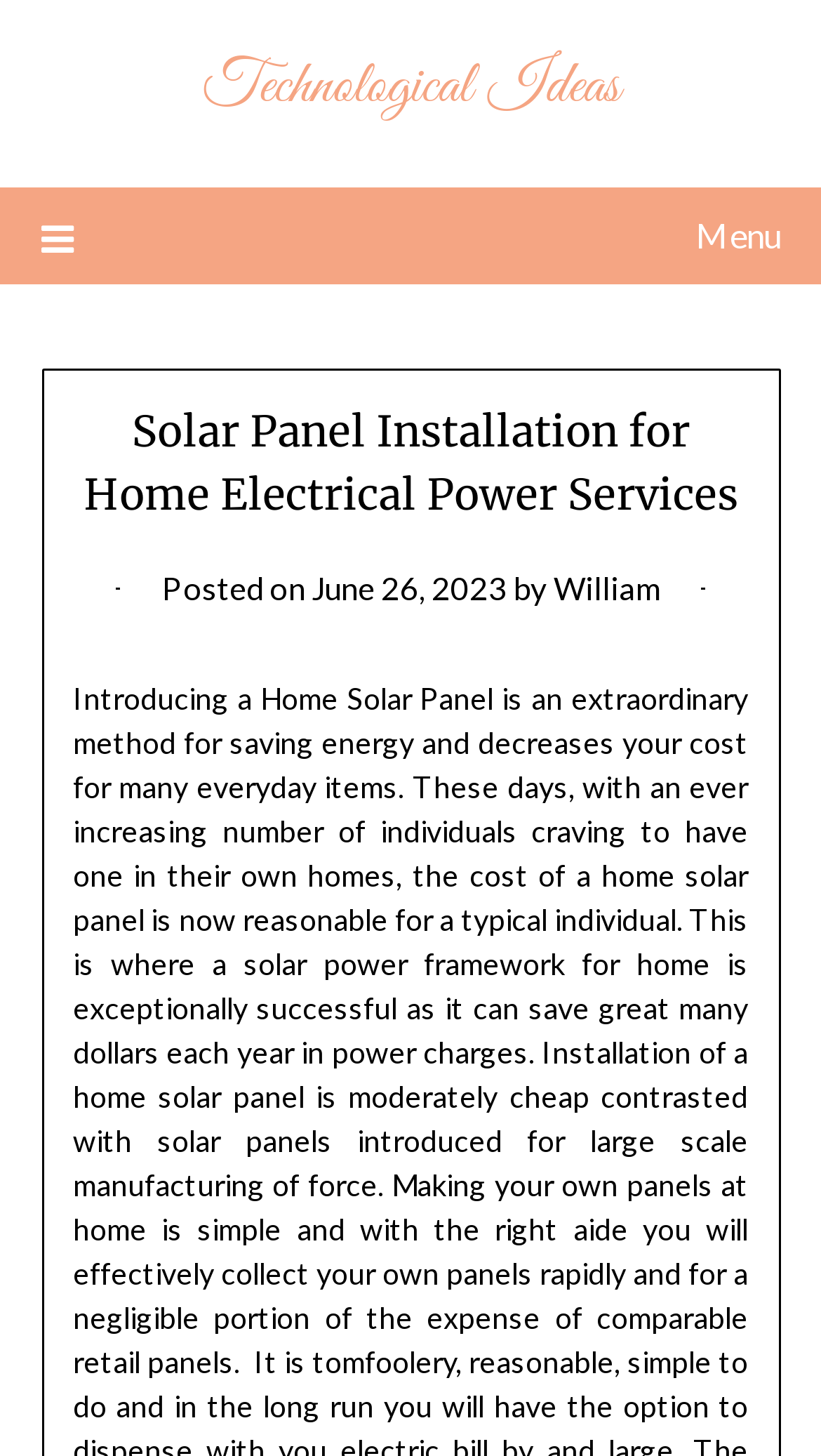Given the element description "Porch", identify the bounding box of the corresponding UI element.

None